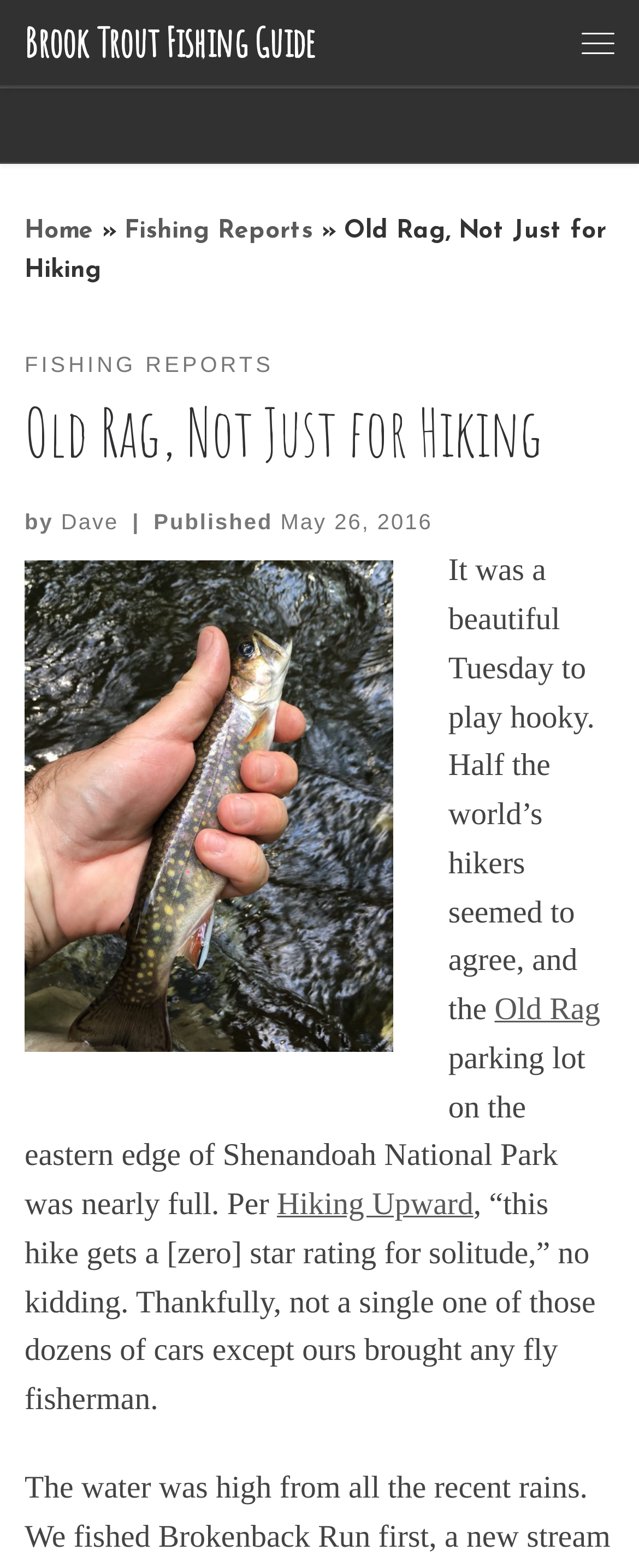Based on the image, please respond to the question with as much detail as possible:
What is the name of the mountain mentioned?

The name of the mountain is mentioned in the article header and in the article content, where it says 'Old Rag, Not Just for Hiking' and 'Hiking Upward'.